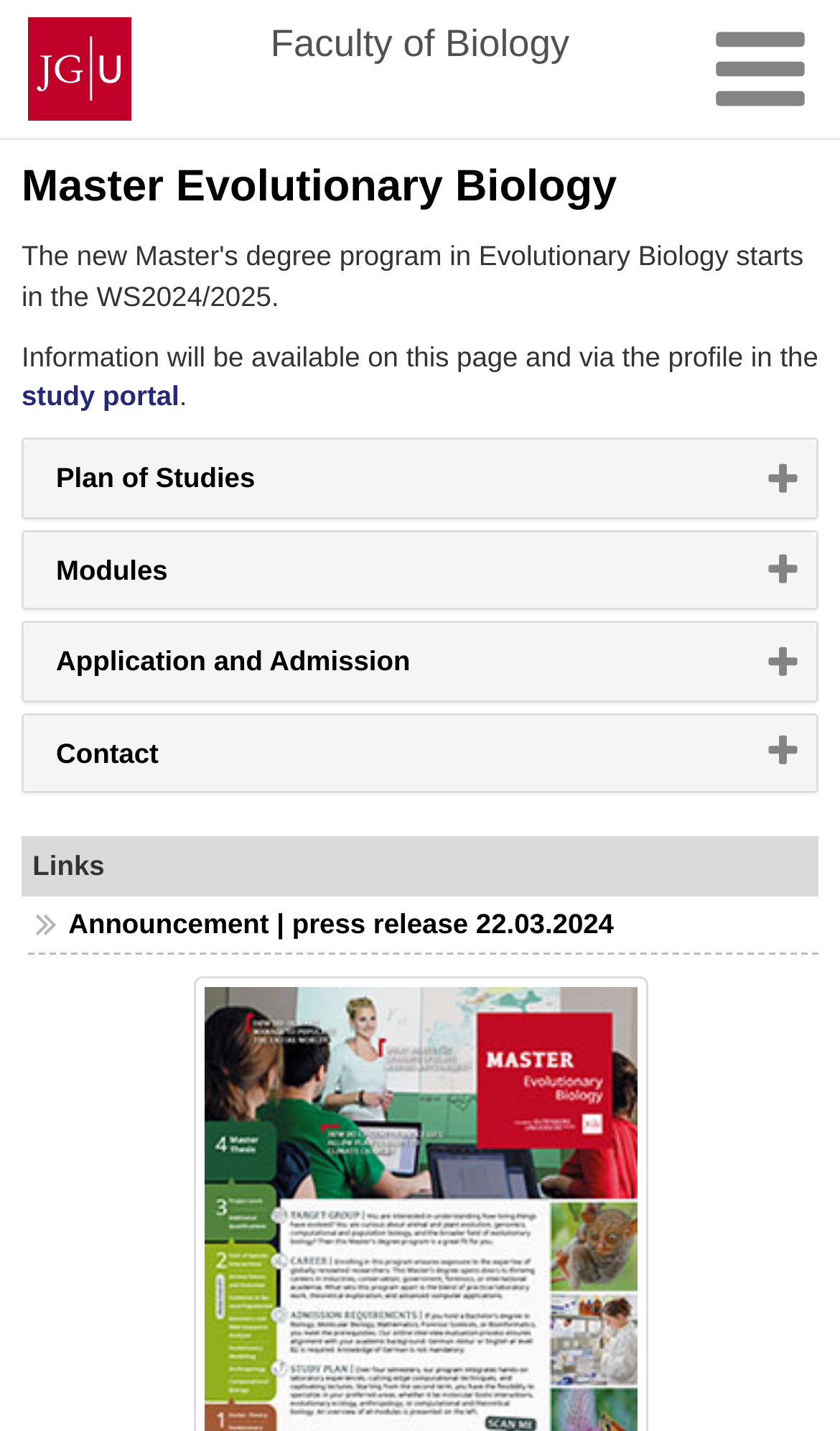Locate the bounding box coordinates of the clickable region to complete the following instruction: "View April 07, 2006."

None